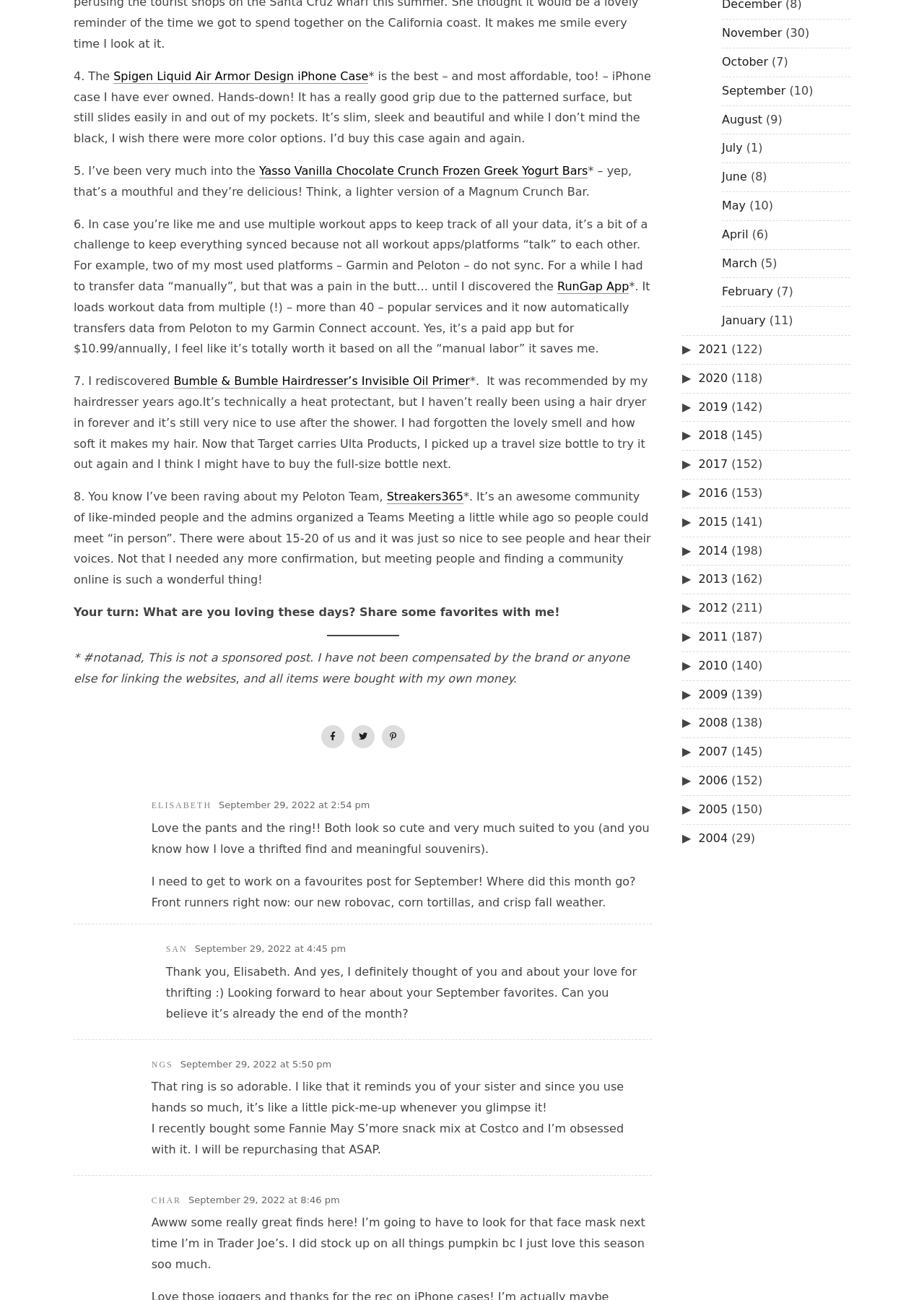Please provide a one-word or short phrase answer to the question:
What is the name of the product mentioned in the first favorite item?

Spigen Liquid Air Armor Design iPhone Case